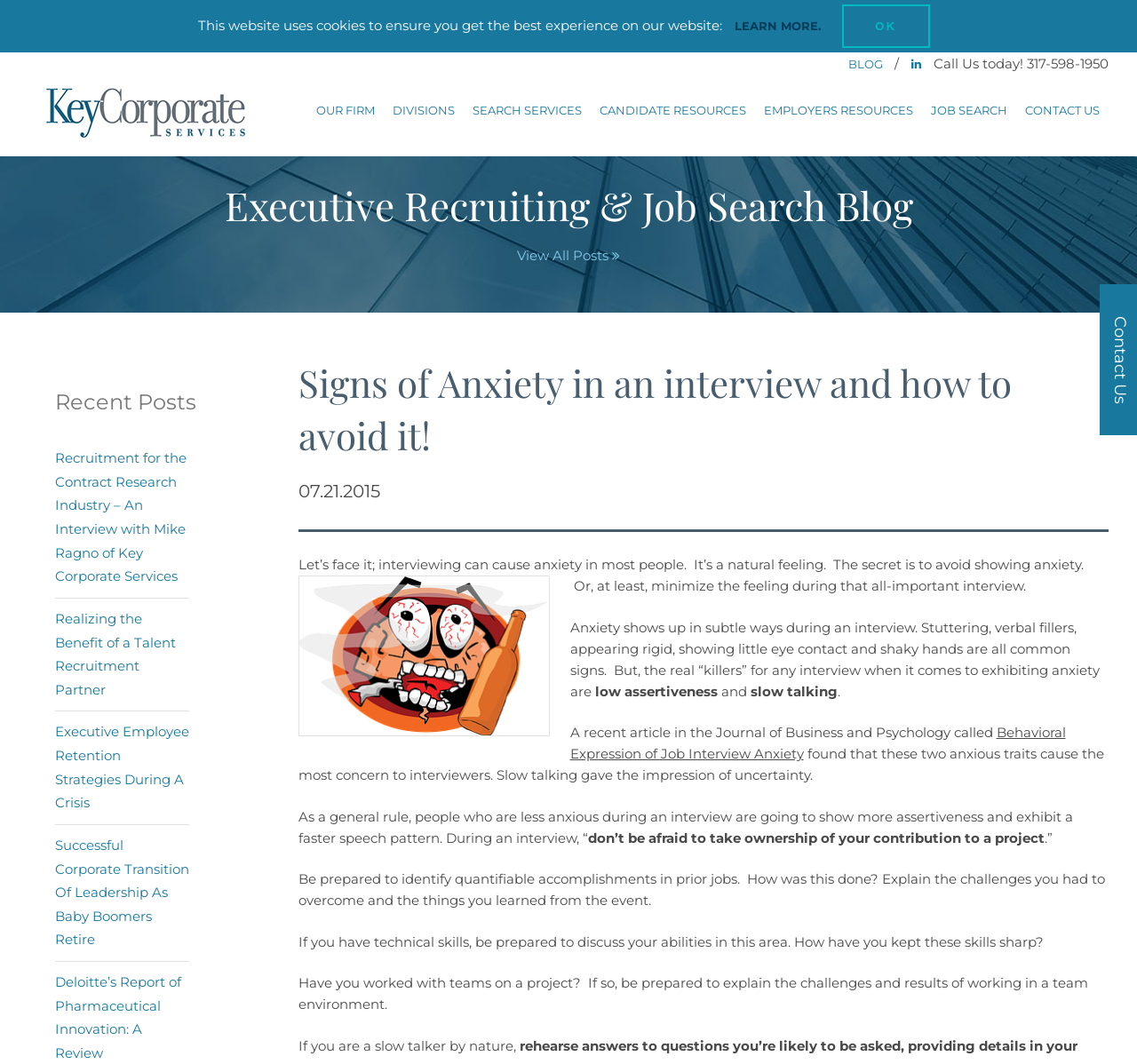What is the topic of the blog post?
Utilize the image to construct a detailed and well-explained answer.

The topic of the blog post is about anxiety in an interview and how to avoid it, as indicated by the heading 'Signs of Anxiety in an interview and how to avoid it!' and the content of the post.